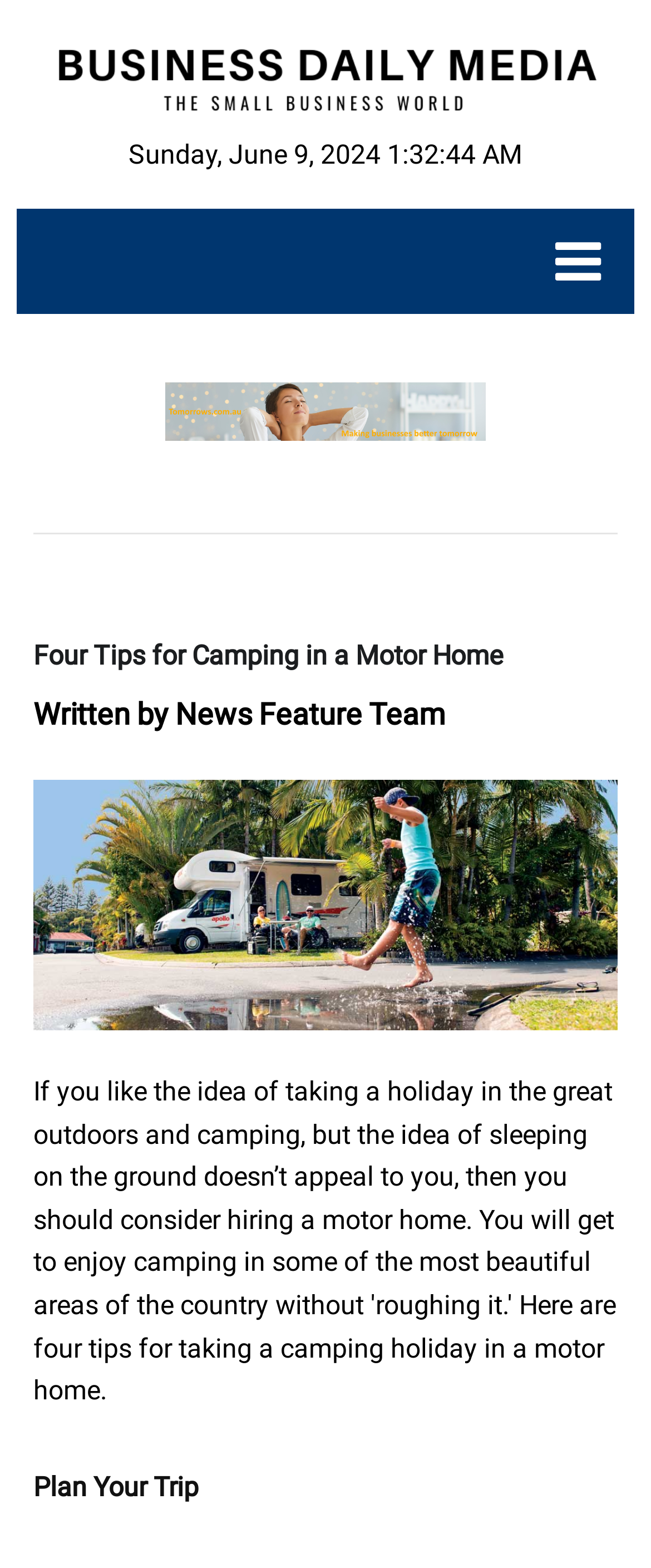Reply to the question with a single word or phrase:
Who wrote the article?

News Feature Team